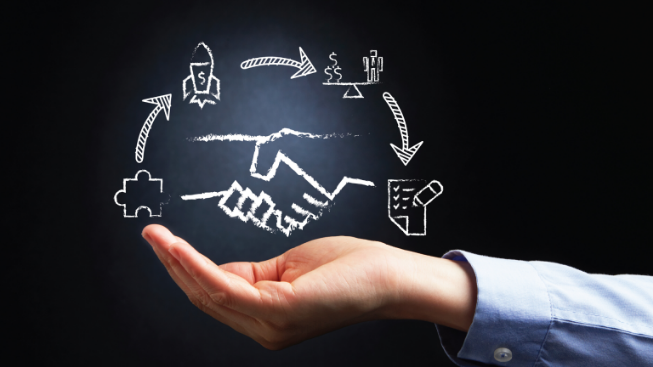Analyze the image and give a detailed response to the question:
What does the rocket symbolize?

The rocket is one of the sketched icons above the hand, and it represents growth and innovation, which are essential concepts related to finance and investment.